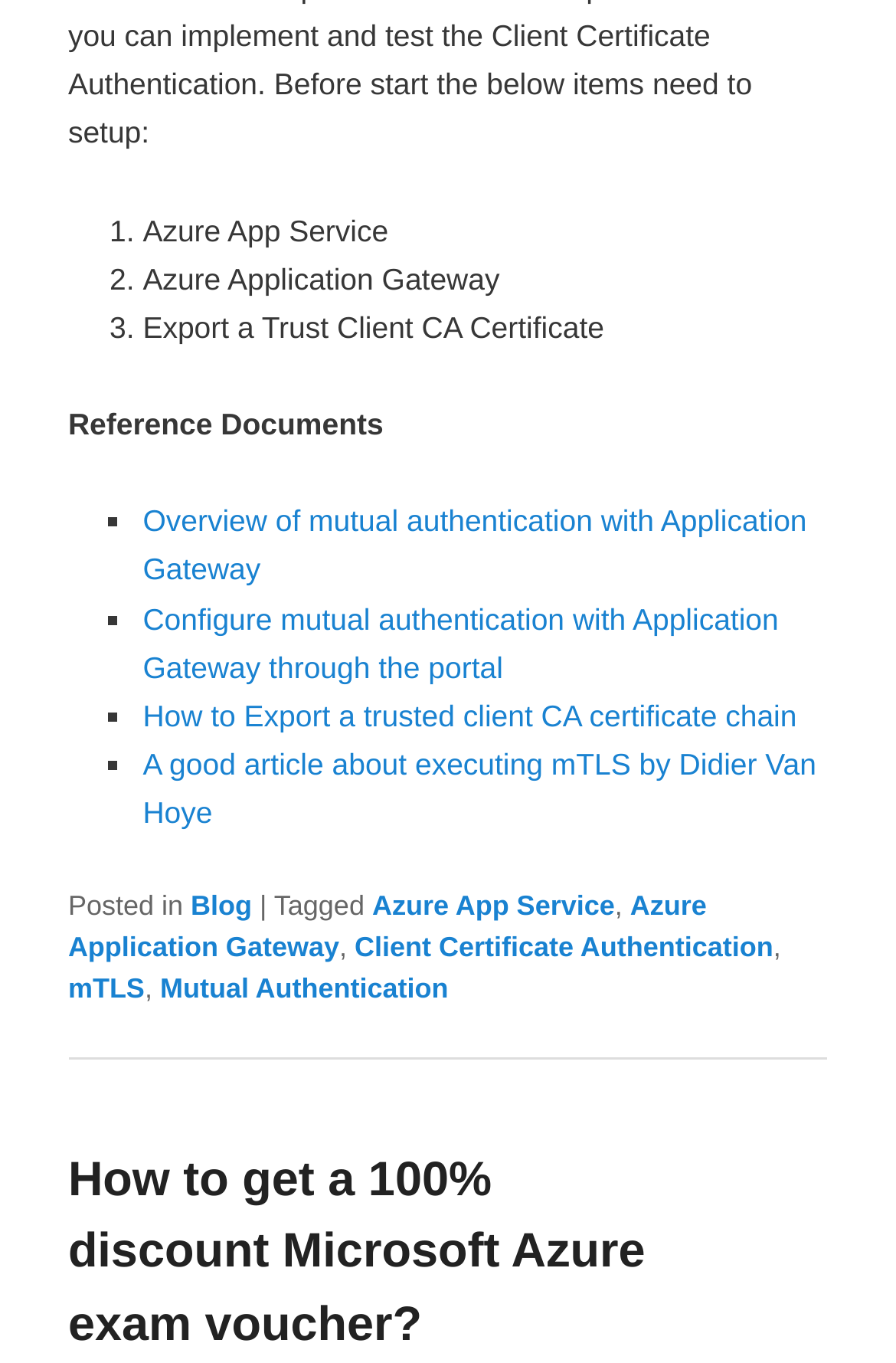Answer with a single word or phrase: 
How many list markers are there?

7